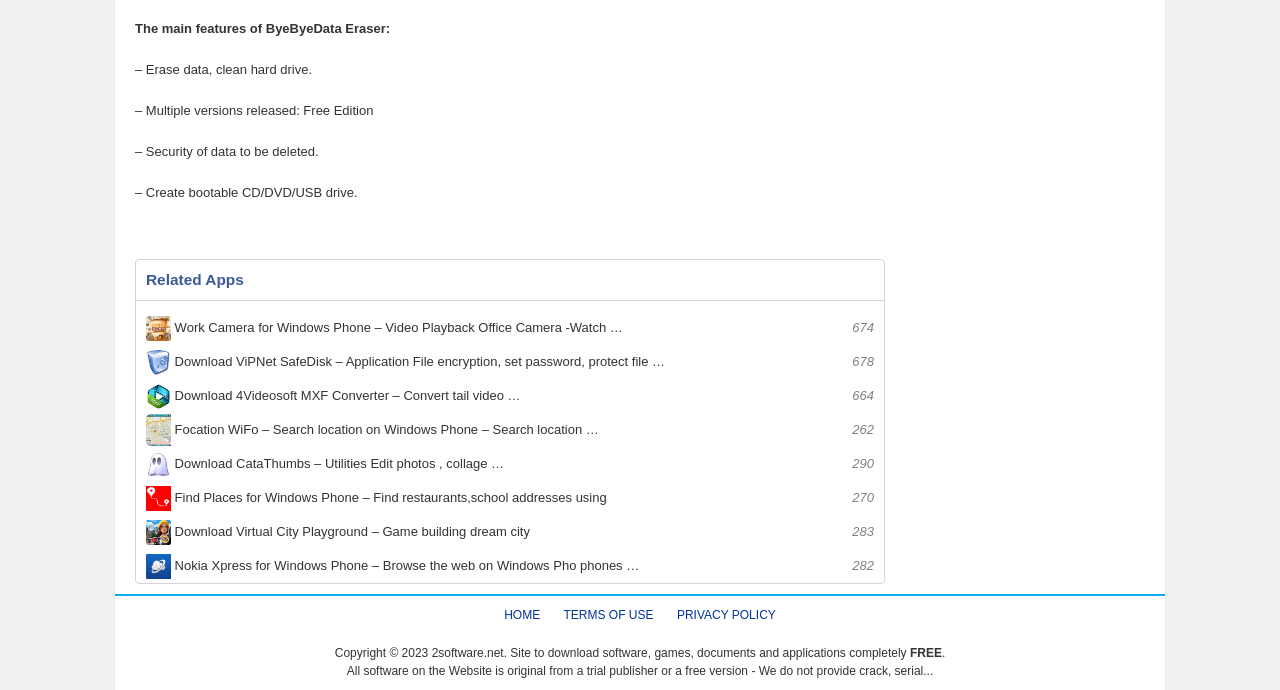Find the bounding box coordinates of the element's region that should be clicked in order to follow the given instruction: "Click on 'HOME'". The coordinates should consist of four float numbers between 0 and 1, i.e., [left, top, right, bottom].

[0.394, 0.878, 0.422, 0.904]